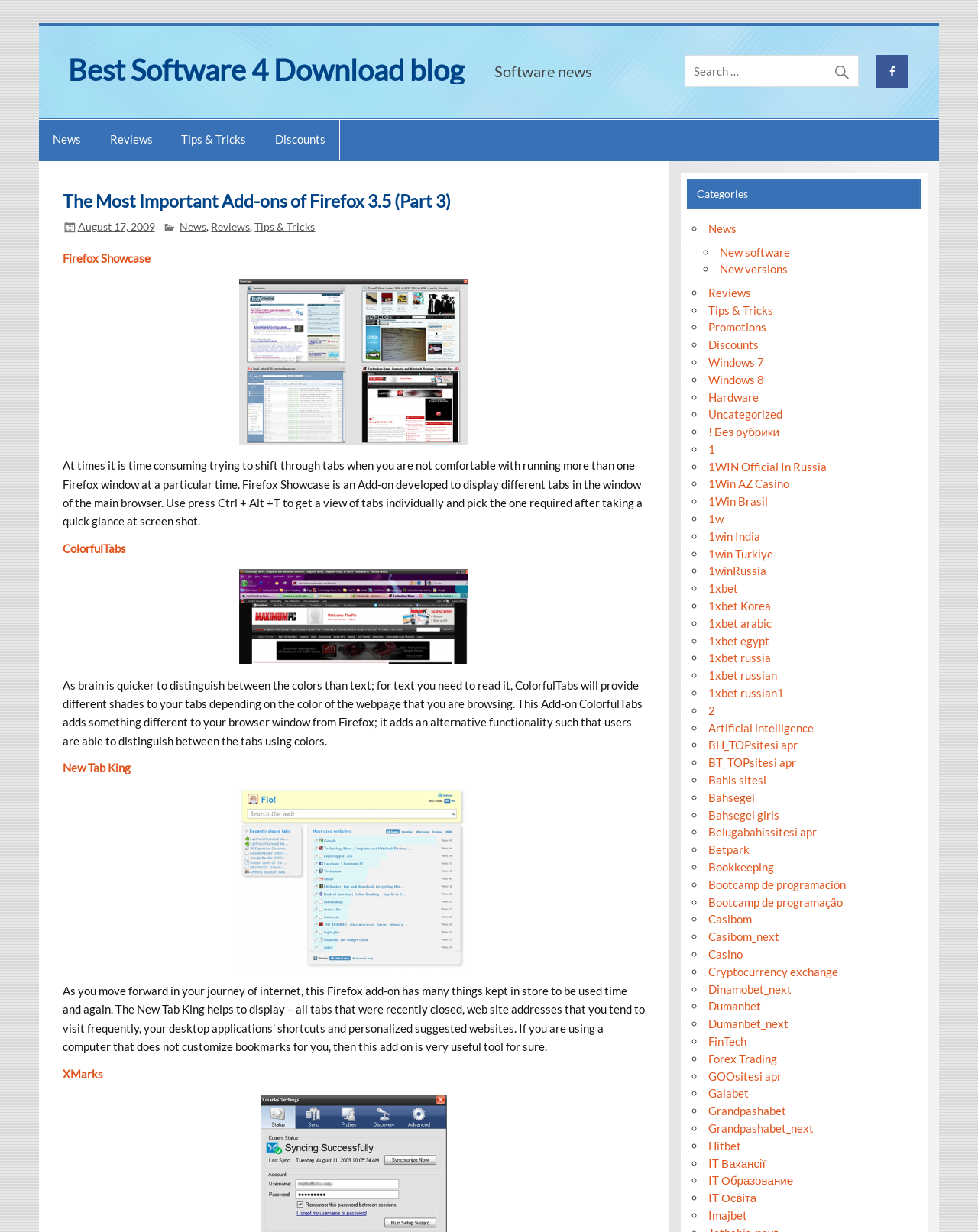Determine the bounding box coordinates of the clickable area required to perform the following instruction: "Read about Firefox Showcase". The coordinates should be represented as four float numbers between 0 and 1: [left, top, right, bottom].

[0.064, 0.204, 0.154, 0.215]